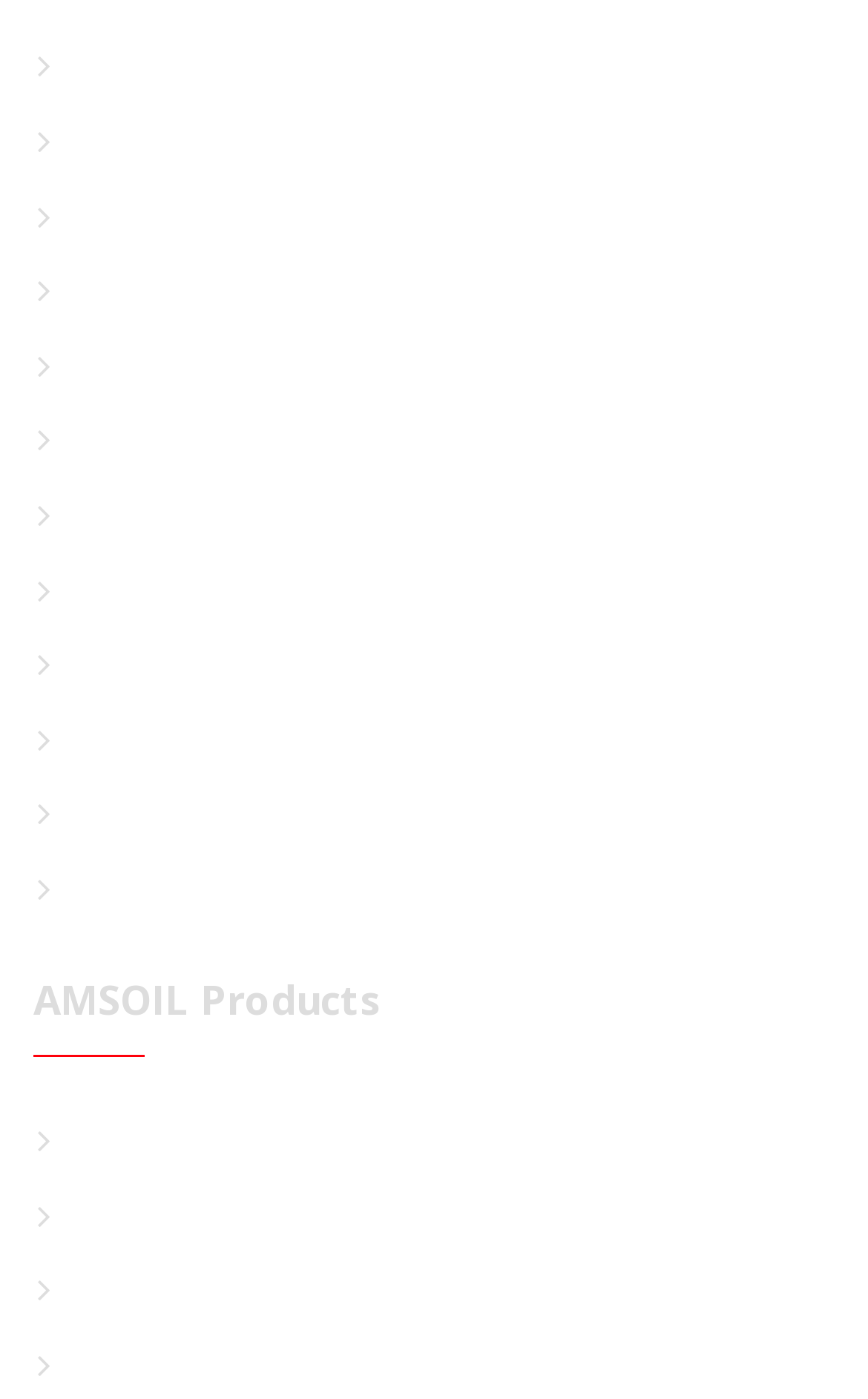How many types of accounts can be registered?
Look at the screenshot and respond with one word or a short phrase.

2